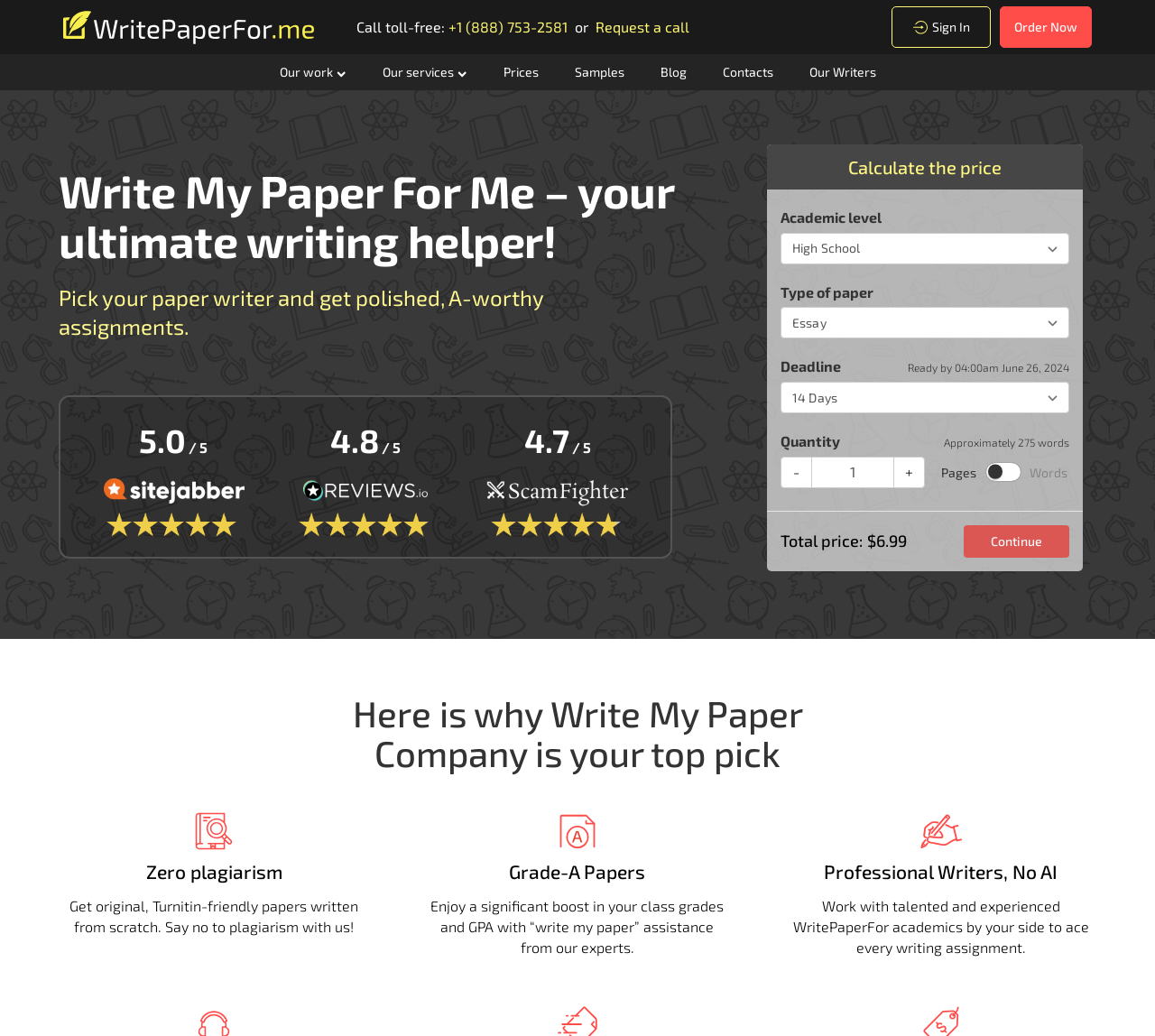Find the bounding box coordinates of the element's region that should be clicked in order to follow the given instruction: "Click the 'Order Now' button". The coordinates should consist of four float numbers between 0 and 1, i.e., [left, top, right, bottom].

[0.866, 0.006, 0.945, 0.046]